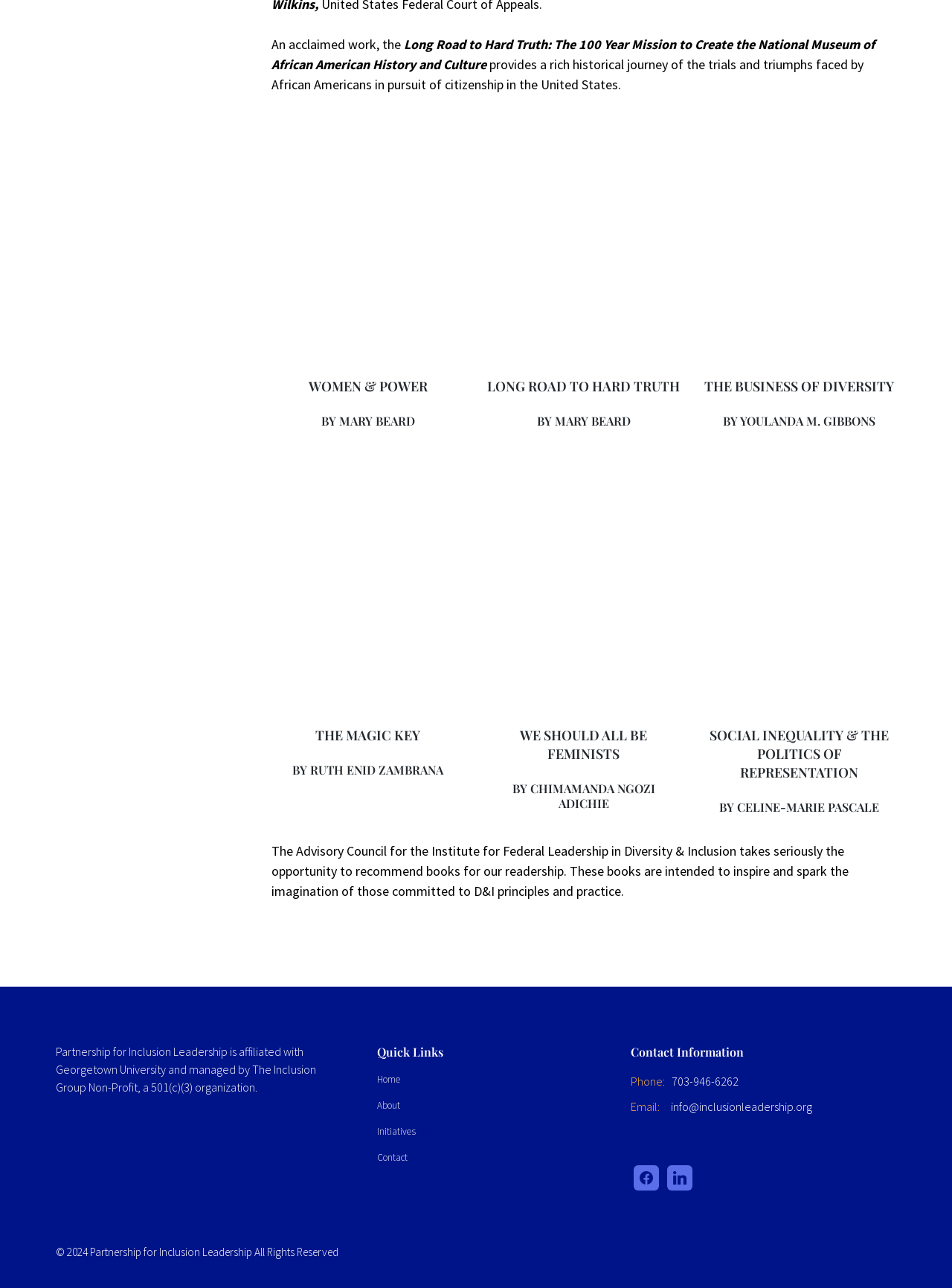Specify the bounding box coordinates of the area that needs to be clicked to achieve the following instruction: "View the article 'Annual Report 2023: Human rights and conflict in West Papua'".

None